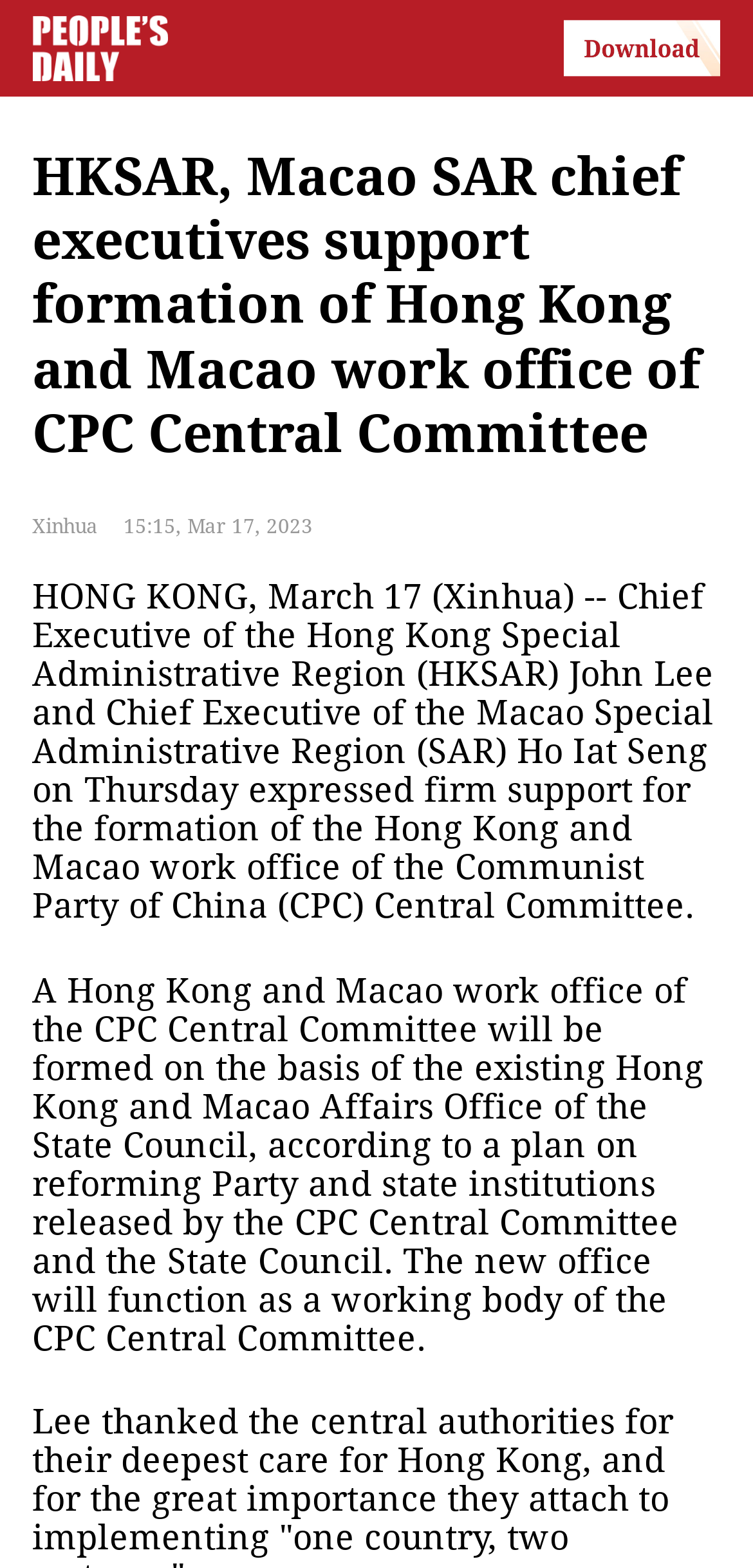What is the new office going to function as?
Based on the screenshot, provide your answer in one word or phrase.

A working body of the CPC Central Committee